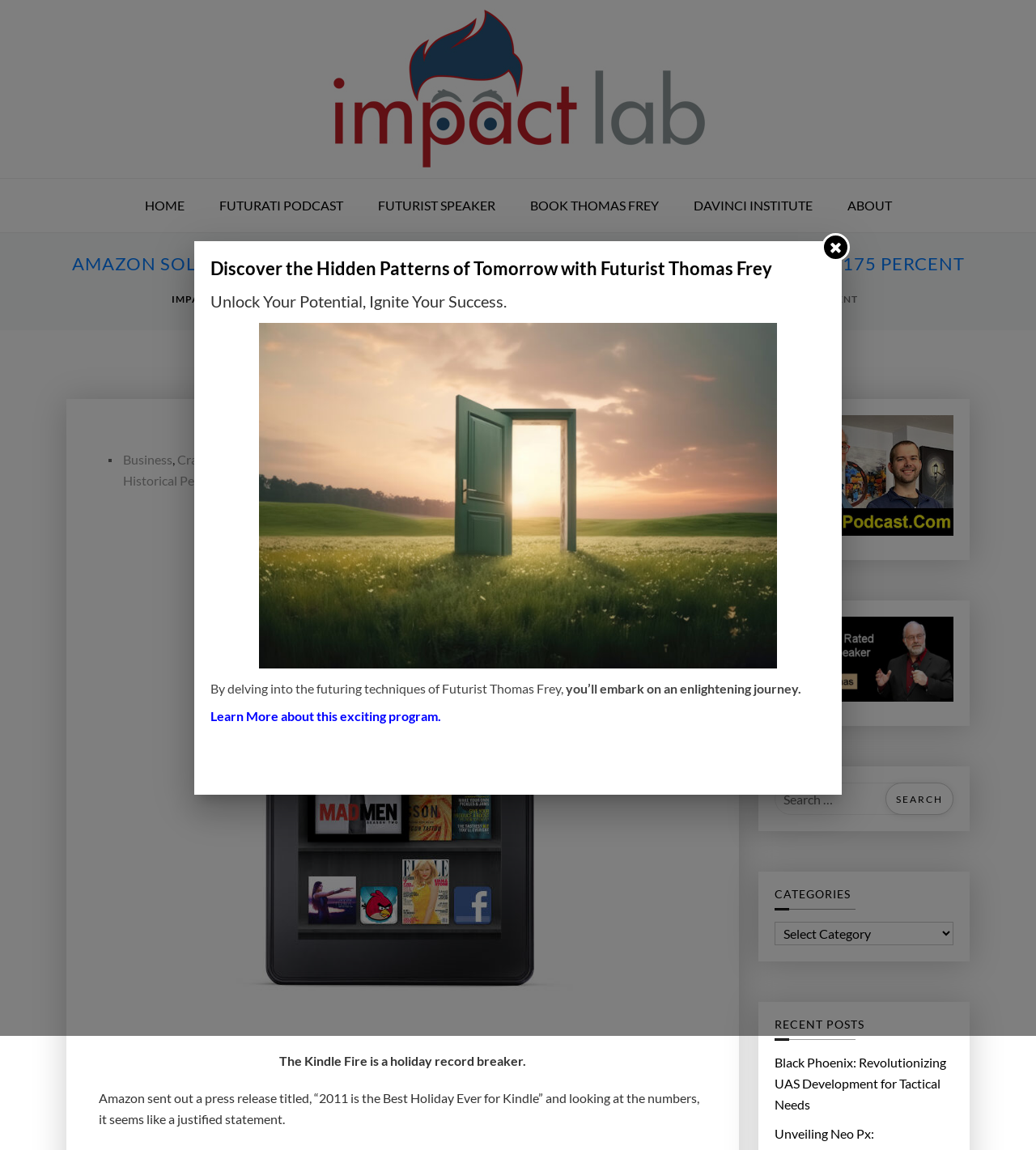Articulate a complete and detailed caption of the webpage elements.

This webpage appears to be a blog or news article page from Impact Lab, a futurist website. At the top, there is a navigation menu with links to "HOME", "FUTURATI PODCAST", "FUTURIST SPEAKER", "BOOK THOMAS FREY", "DAVINCI INSTITUTE", and "ABOUT". 

Below the navigation menu, there is a large heading that reads "AMAZON SOLD OVER 4 MILLION KINDLES IN DECEMBER, AND E-BOOK SALES ARE UP 175 PERCENT". 

To the right of the heading, there is a link to "IMPACT LAB" and a small image with the same name. Below the heading, there is a paragraph of text that summarizes the article, which discusses Amazon's sales of Kindles and e-books.

On the left side of the page, there is a list of categories, including "Business", "Crazy Stuff", "Culture", and others. Each category is a link. Below the categories, there is a search box with a button labeled "Search".

On the right side of the page, there are several sections. The first section has a heading "CATEGORIES" and a dropdown menu with the same name. Below that, there is a section with a heading "RECENT POSTS" that lists a recent article titled "Black Phoenix: Revolutionizing UAS Development for Tactical Needs".

Further down the page, there are several promotional sections. One section has a heading that reads "Discover the Hidden Patterns of Tomorrow with Futurist Thomas Frey" and describes a program or service offered by Thomas Frey. Another section has a heading that reads "Unlock Your Potential, Ignite Your Success" and appears to be an advertisement for a program or service.

There are several images on the page, including an image of a Kindle Fire, an image of Thomas Frey, and a small icon image in the top-right corner of the page.